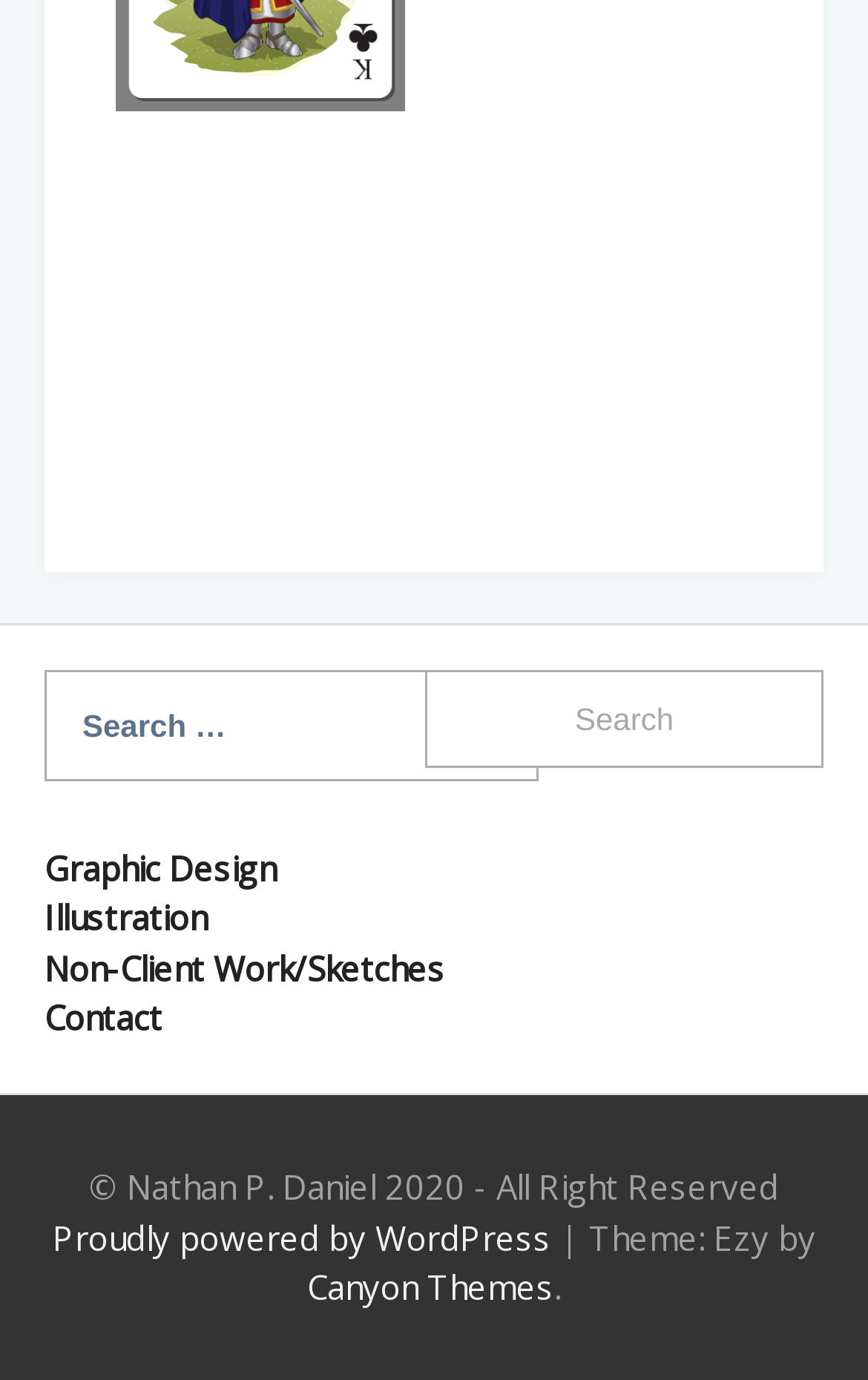Specify the bounding box coordinates of the area to click in order to execute this command: 'Check the Canyon Themes website'. The coordinates should consist of four float numbers ranging from 0 to 1, and should be formatted as [left, top, right, bottom].

[0.354, 0.916, 0.638, 0.949]